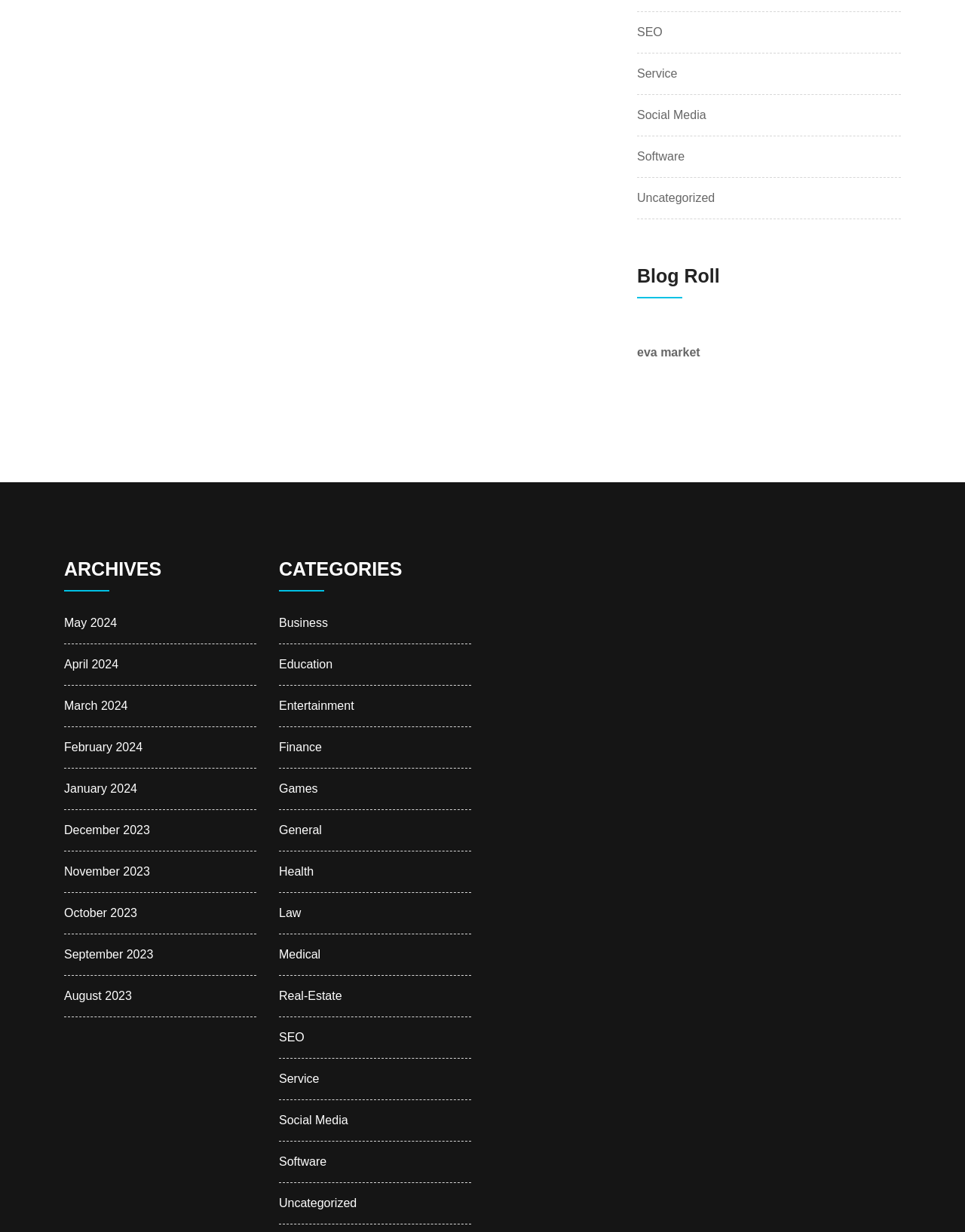Based on the element description: "Medical", identify the UI element and provide its bounding box coordinates. Use four float numbers between 0 and 1, [left, top, right, bottom].

[0.289, 0.769, 0.332, 0.78]